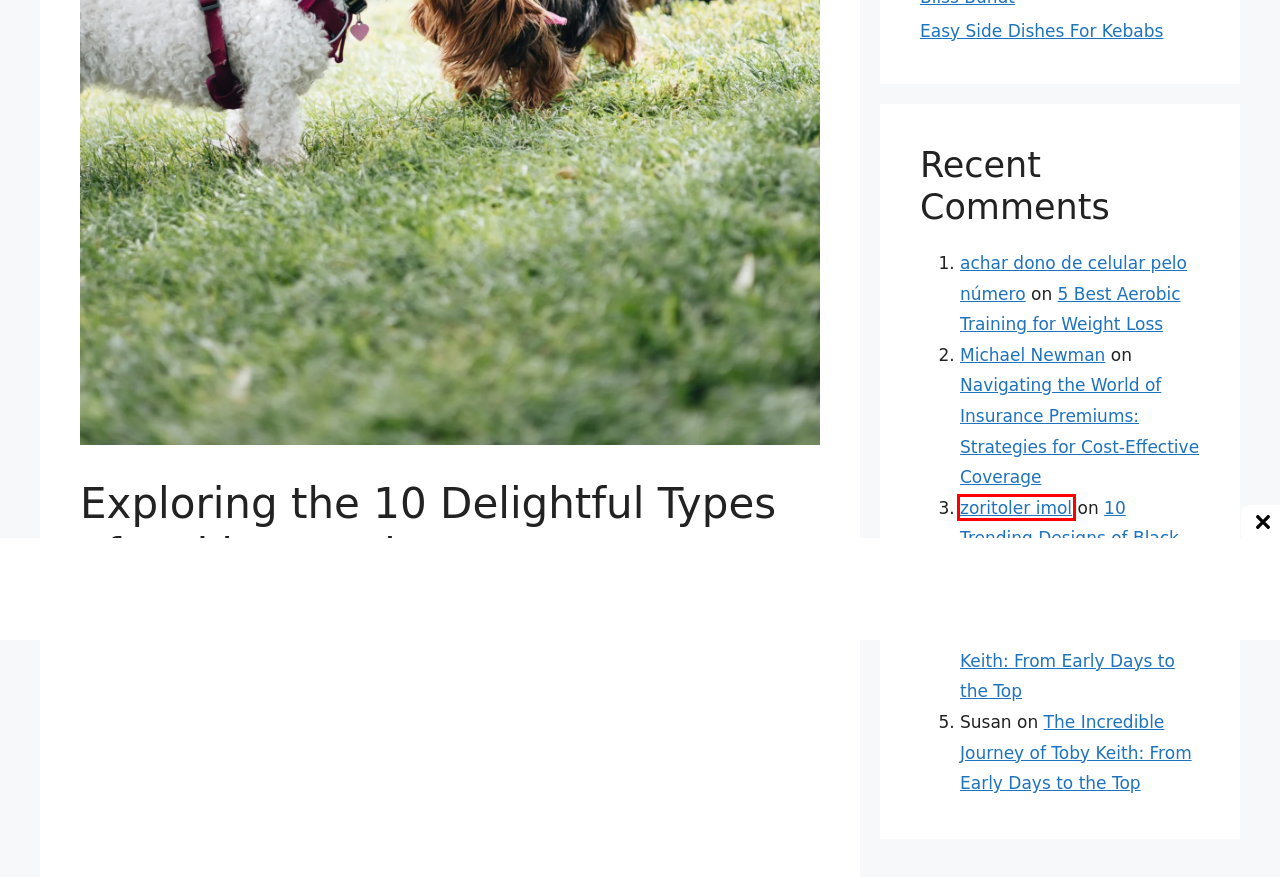With the provided screenshot showing a webpage and a red bounding box, determine which webpage description best fits the new page that appears after clicking the element inside the red box. Here are the options:
A. 5 Best Aerobic Training for Weight Loss
B. Easy Side Dishes For Kebabs
C. Busca Dono de Celular Pelo Número em 5 min R$25,00 Busca Profunda
D. 10 Trending Designs of Black Friday Jeans in the USA
E. The Incredible Journey of Toby Keith: From Early Days to the Top
F. Navigating the World of Insurance Premiums: Strategies for Cost-Effective Coverage
G. priyanka - webseriestimes
H. DRAGON222 - Link Situs Judi Online Alternatif DRAGON222

H